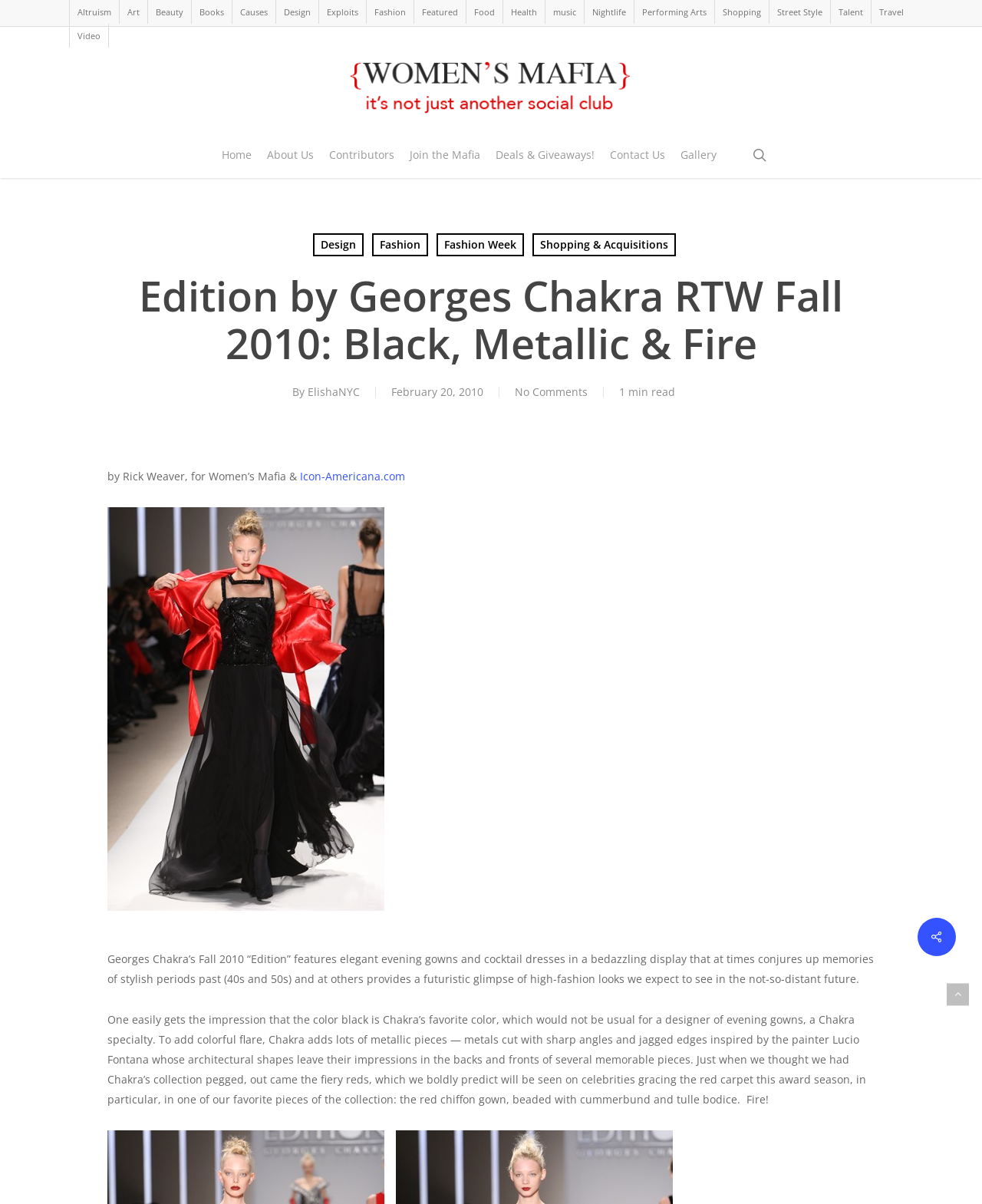What is the name of the designer featured in this article?
Using the visual information from the image, give a one-word or short-phrase answer.

Georges Chakra